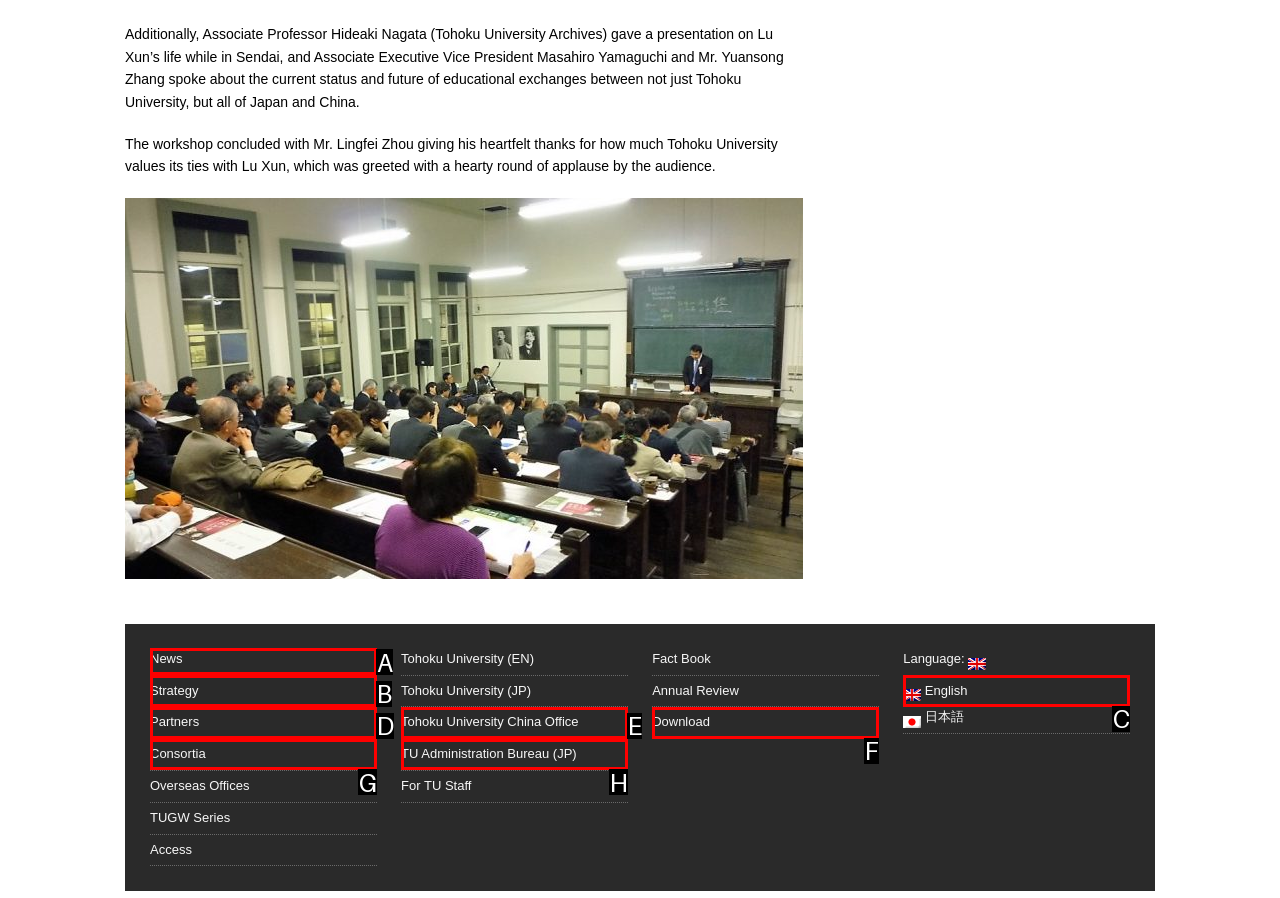From the given options, choose the HTML element that aligns with the description: Tohoku University China Office. Respond with the letter of the selected element.

E